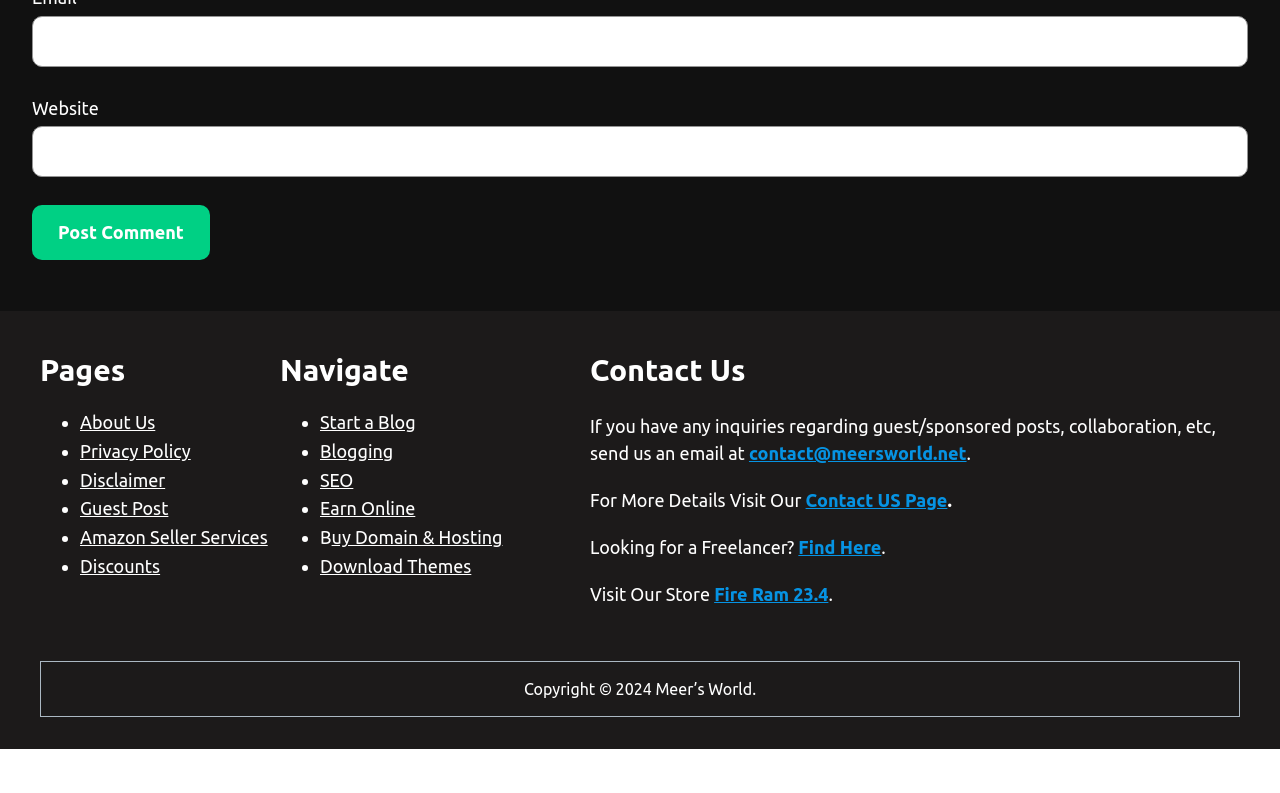Calculate the bounding box coordinates of the UI element given the description: "parent_node: Email * aria-describedby="email-notes" name="email"".

[0.025, 0.02, 0.975, 0.084]